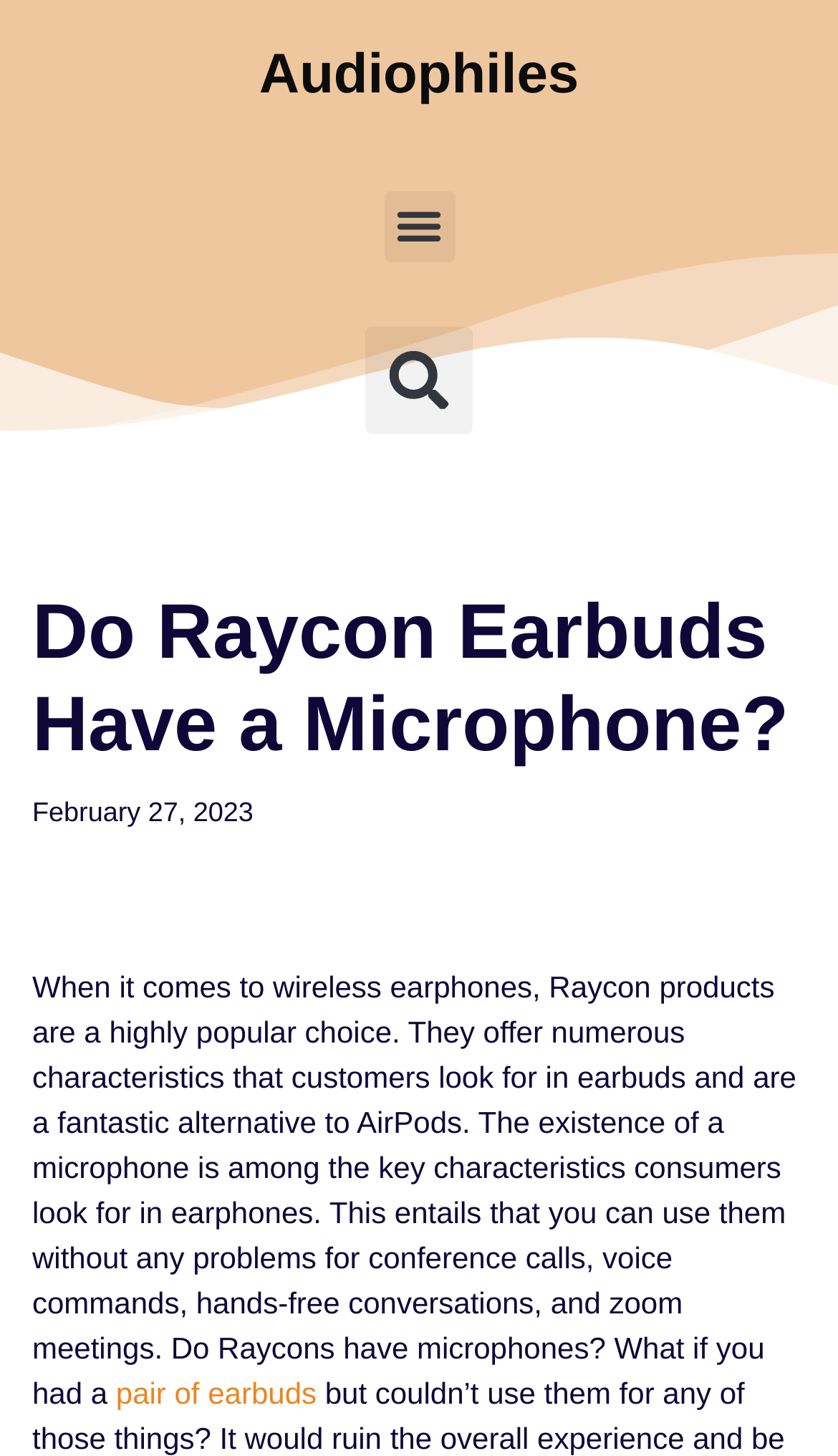Reply to the question below using a single word or brief phrase:
What is the purpose of the microphone in earbuds?

Conference calls, voice commands